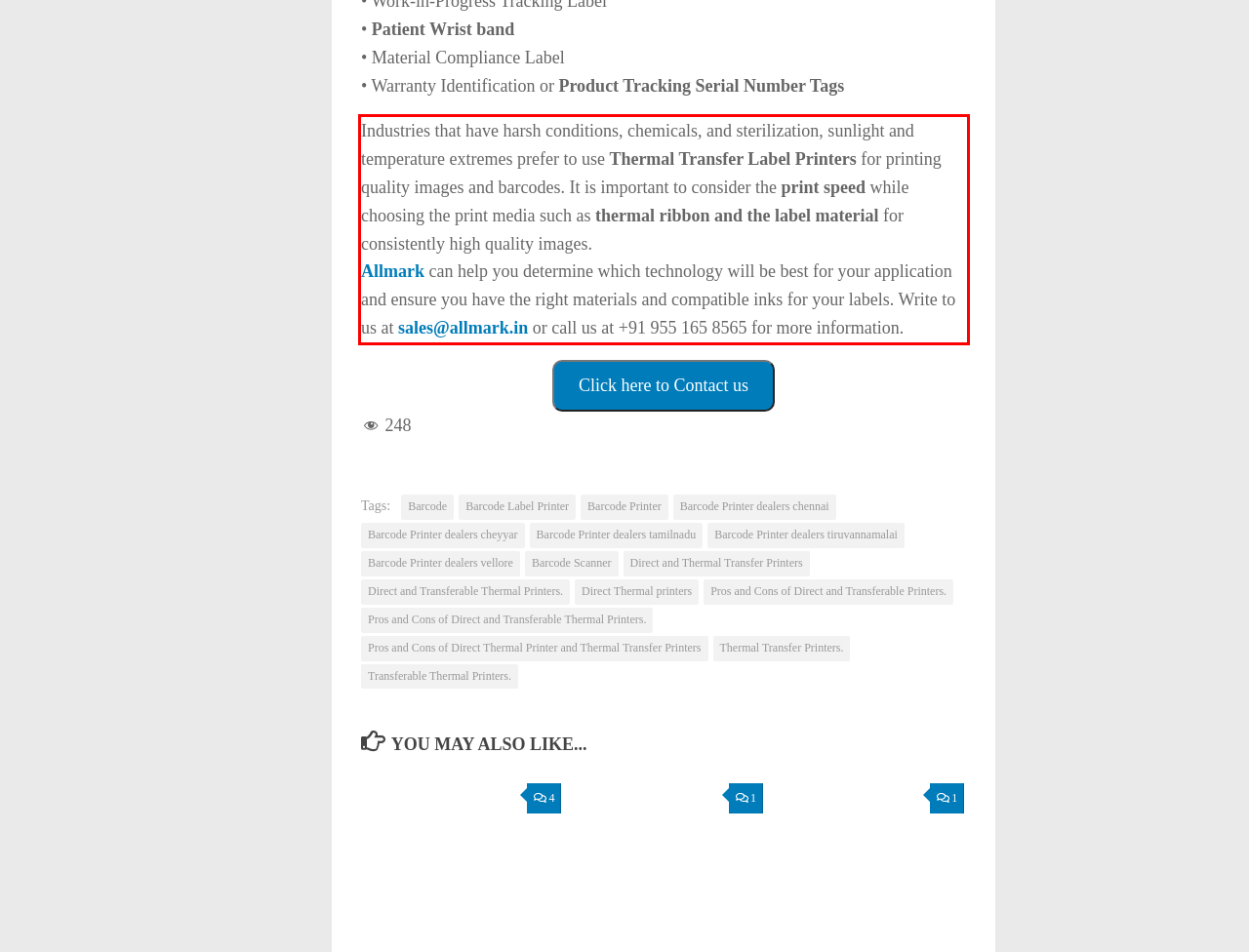You are given a webpage screenshot with a red bounding box around a UI element. Extract and generate the text inside this red bounding box.

Industries that have harsh conditions, chemicals, and sterilization, sunlight and temperature extremes prefer to use Thermal Transfer Label Printers for printing quality images and barcodes. It is important to consider the print speed while choosing the print media such as thermal ribbon and the label material for consistently high quality images. Allmark can help you determine which technology will be best for your application and ensure you have the right materials and compatible inks for your labels. Write to us at sales@allmark.in or call us at +91 955 165 8565 for more information.